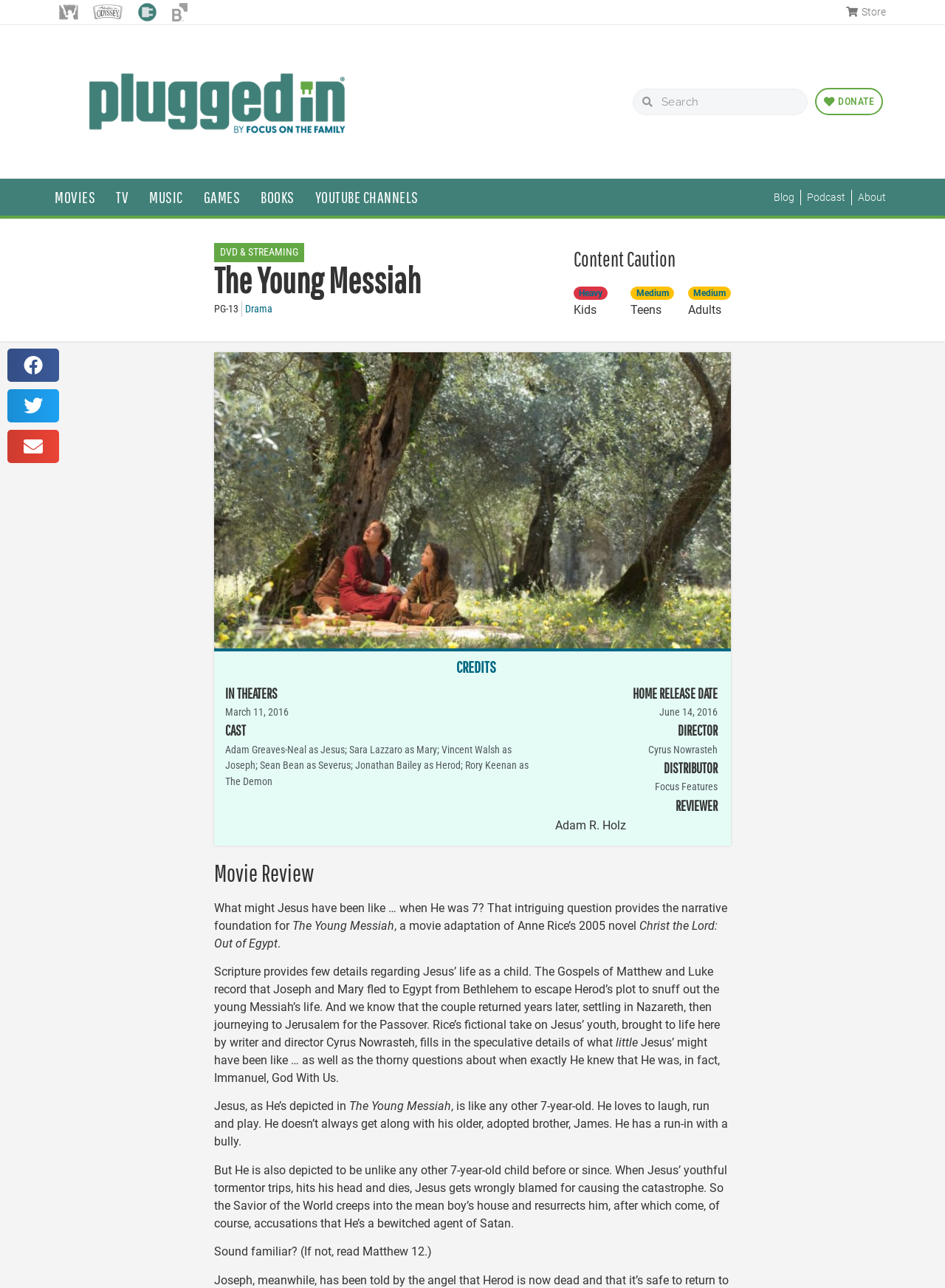Using floating point numbers between 0 and 1, provide the bounding box coordinates in the format (top-left x, top-left y, bottom-right x, bottom-right y). Locate the UI element described here: parent_node: Search name="s" placeholder="Search"

[0.69, 0.069, 0.854, 0.089]